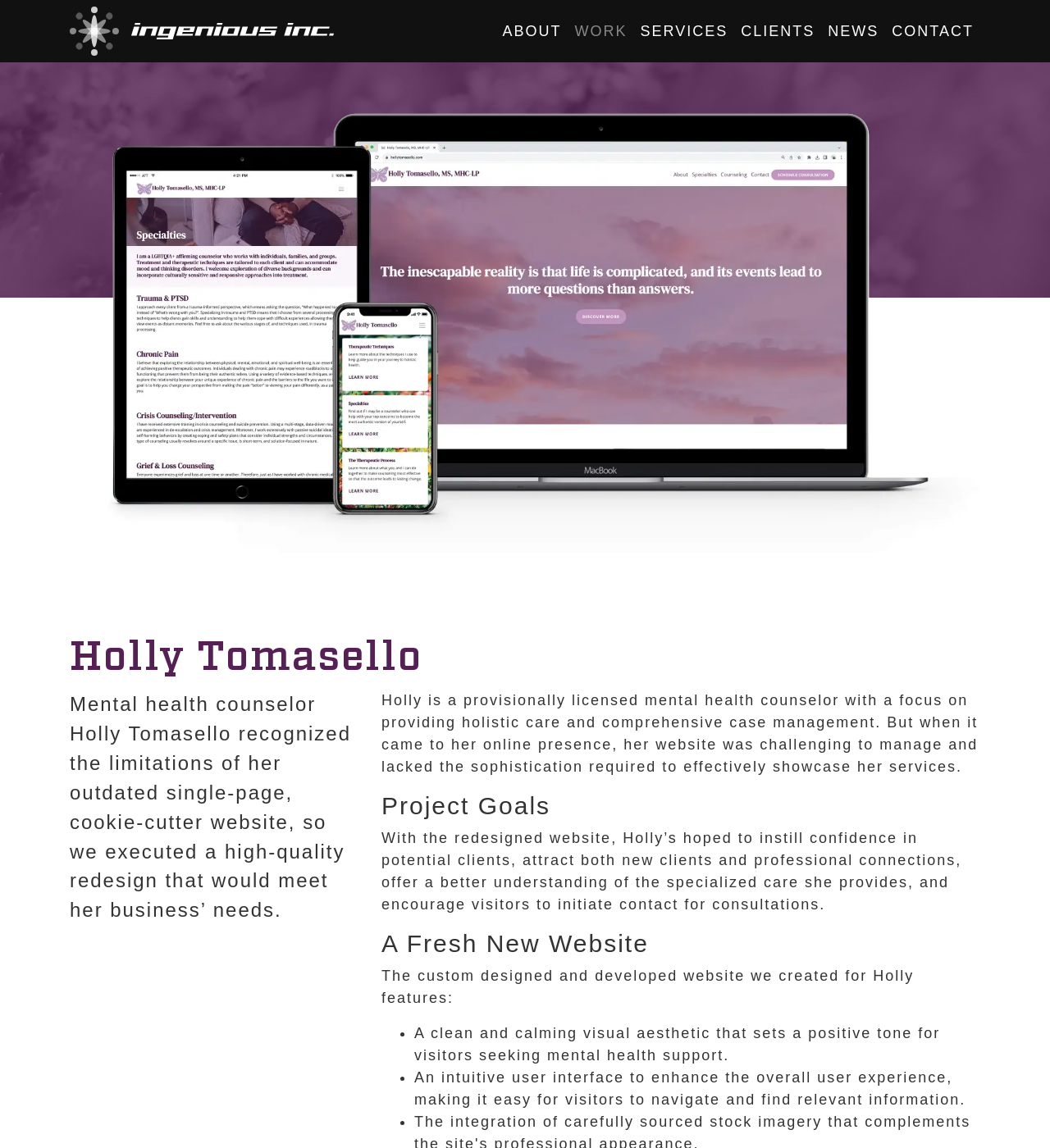Please provide a comprehensive answer to the question below using the information from the image: What is the visual aesthetic of the redesigned website?

Based on the webpage content, specifically the StaticText 'A clean and calming visual aesthetic that sets a positive tone for visitors seeking mental health support.', it is clear that the visual aesthetic of the redesigned website is clean and calming.